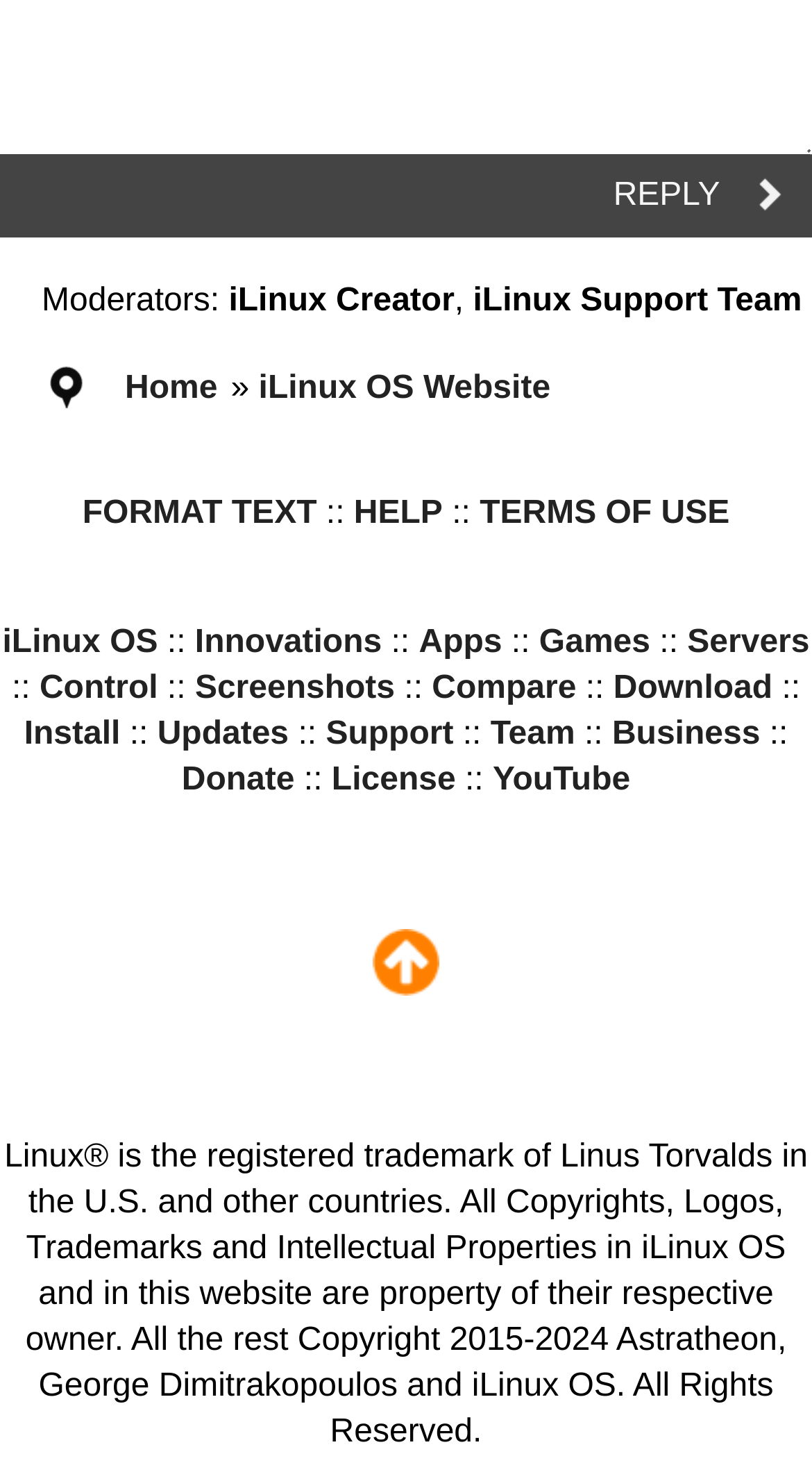Determine the bounding box coordinates of the region that needs to be clicked to achieve the task: "Click the REPLY button".

[0.897, 0.105, 1.0, 0.162]